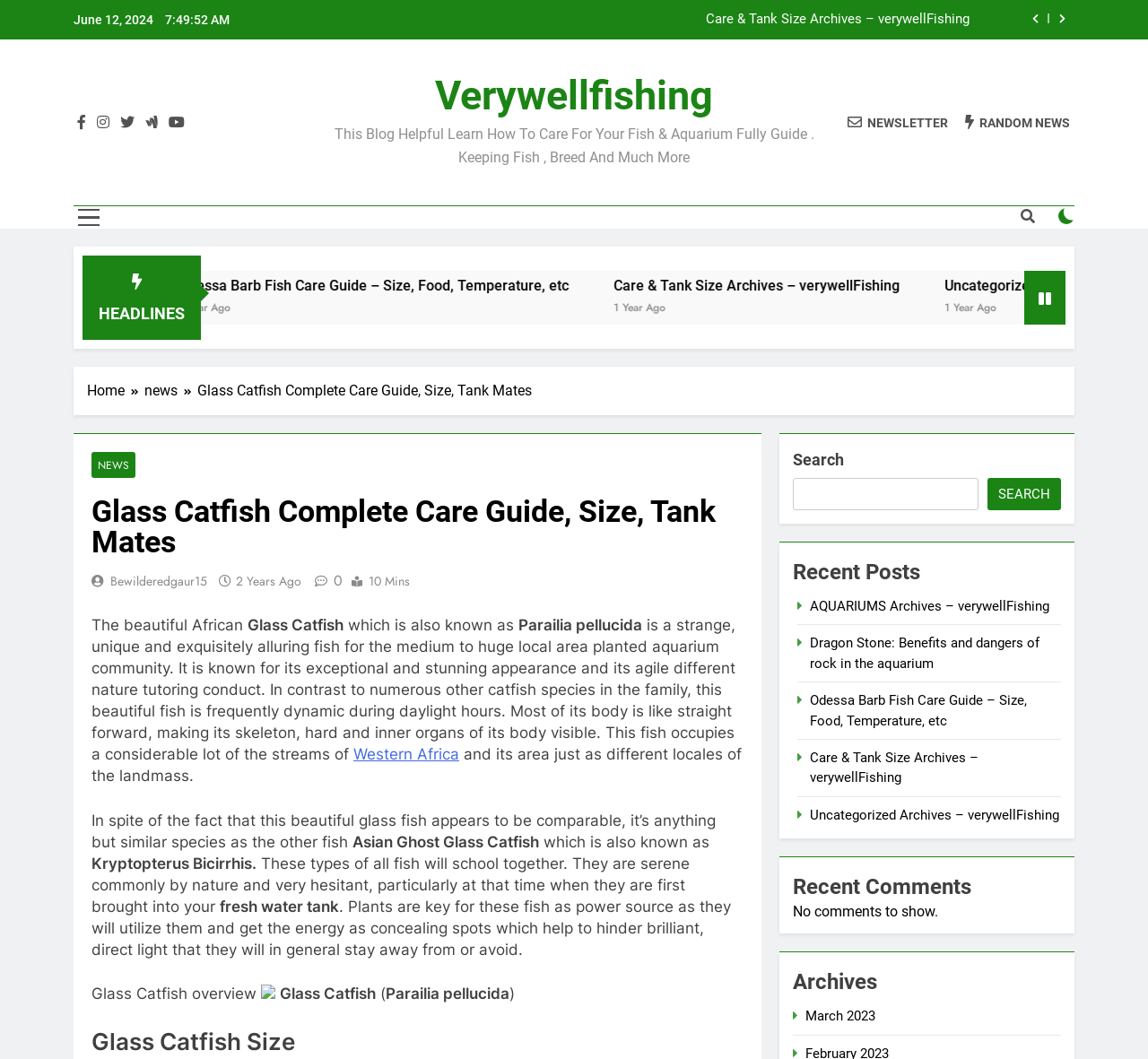Articulate a complete and detailed caption of the webpage elements.

This webpage is about a comprehensive care guide for Glass Catfish, including its size, tank mates, and other relevant information. At the top of the page, there is a date "June 12, 2024" and two buttons with icons. Below them, there is a list item "Care & Tank Size Archives – verywellFishing" with a link to the same title. 

On the left side of the page, there are several social media links, including Facebook, Twitter, and Instagram, represented by their respective icons. Next to them, there is a link to "Verywellfishing" and a brief description of the blog, which provides a guide on how to care for fish and aquariums.

The main content of the page is divided into several sections. The first section is about the Glass Catfish, including its unique appearance, behavior, and habitat. There is also a link to "Western Africa", which is the origin of the fish. 

The next section is about the differences between the Glass Catfish and the Asian Ghost Glass Catfish. It also mentions that these fish are schooling fish and are generally peaceful by nature.

Following that, there is a section about the overview of the Glass Catfish, including its scientific name "Parailia pellucida". There is also an image of the fish.

The subsequent sections cover the size of the Glass Catfish, its care guide, and other relevant information. On the right side of the page, there are several headings, including "Recent Posts", "Recent Comments", and "Archives". Under "Recent Posts", there are links to several articles, including "AQUARIUMS Archives – verywellFishing", "Dragon Stone: Benefits and dangers of rock in the aquarium", and "Odessa Barb Fish Care Guide – Size, Food, Temperature, etc". Under "Recent Comments", it is mentioned that there are no comments to show. Under "Archives", there is a link to "March 2023".